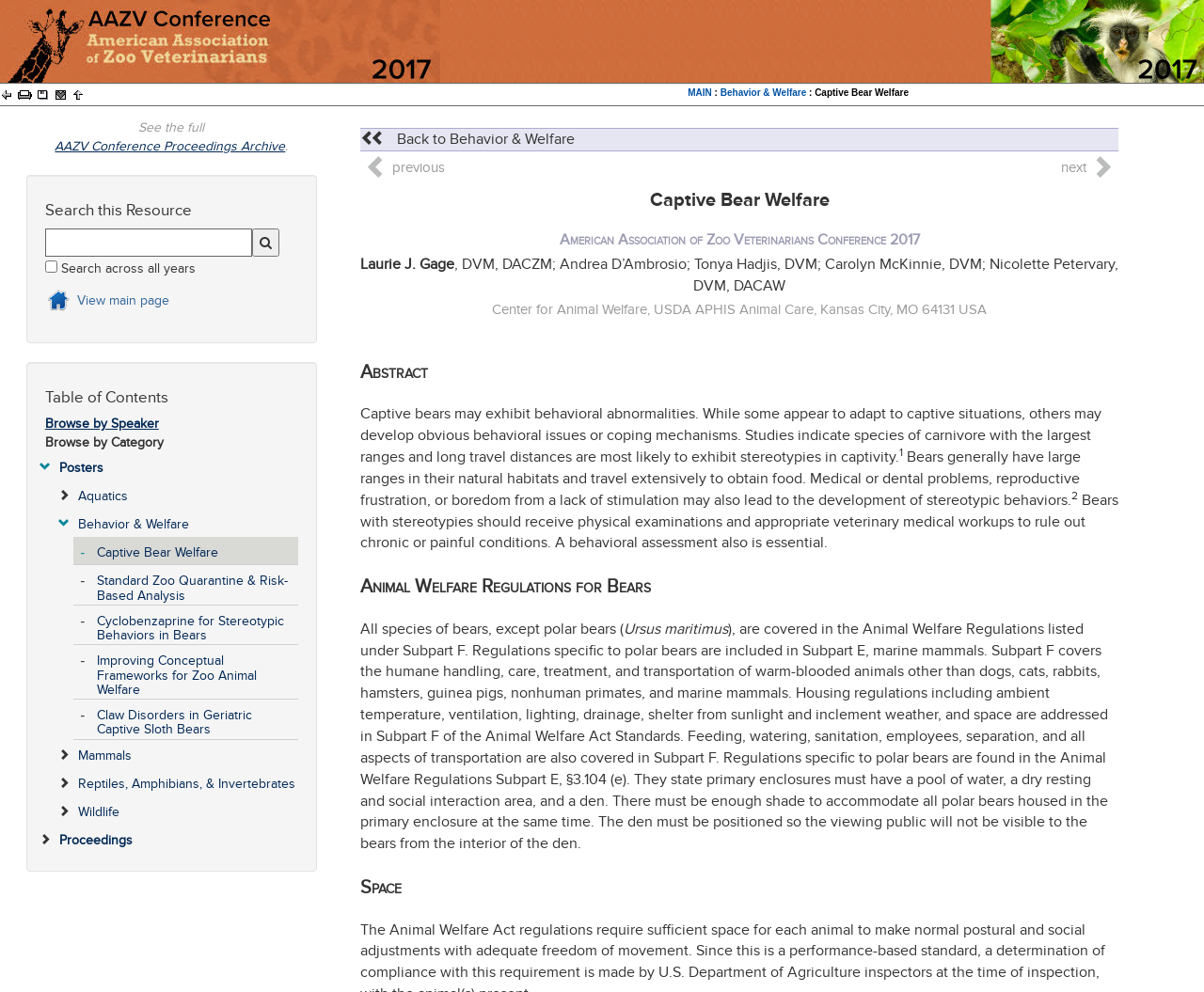Please specify the bounding box coordinates for the clickable region that will help you carry out the instruction: "Browse by Speaker".

[0.037, 0.42, 0.132, 0.434]